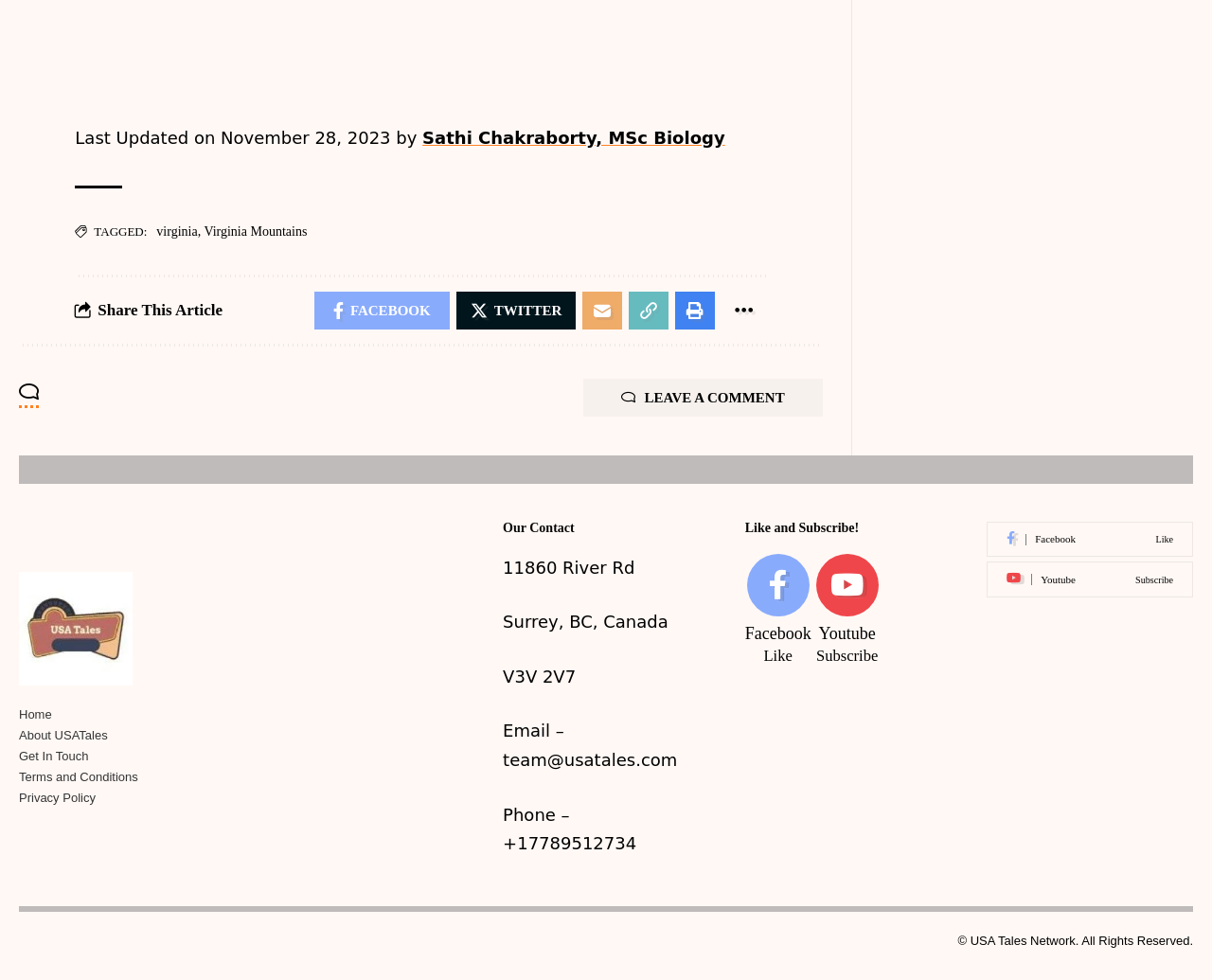What is the highest point in Virginia?
Using the visual information, answer the question in a single word or phrase.

Mount Rogers